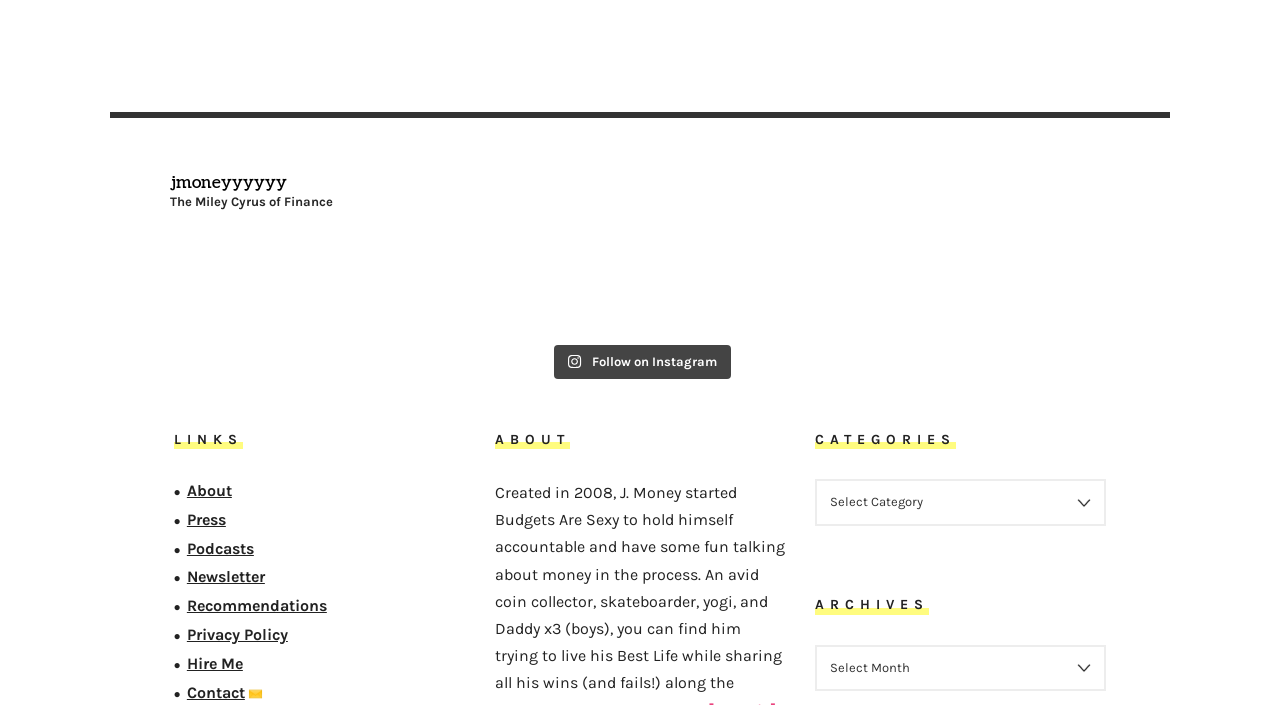How many links are there in the section with the heading 'LINKS'?
Answer the question with a single word or phrase, referring to the image.

7